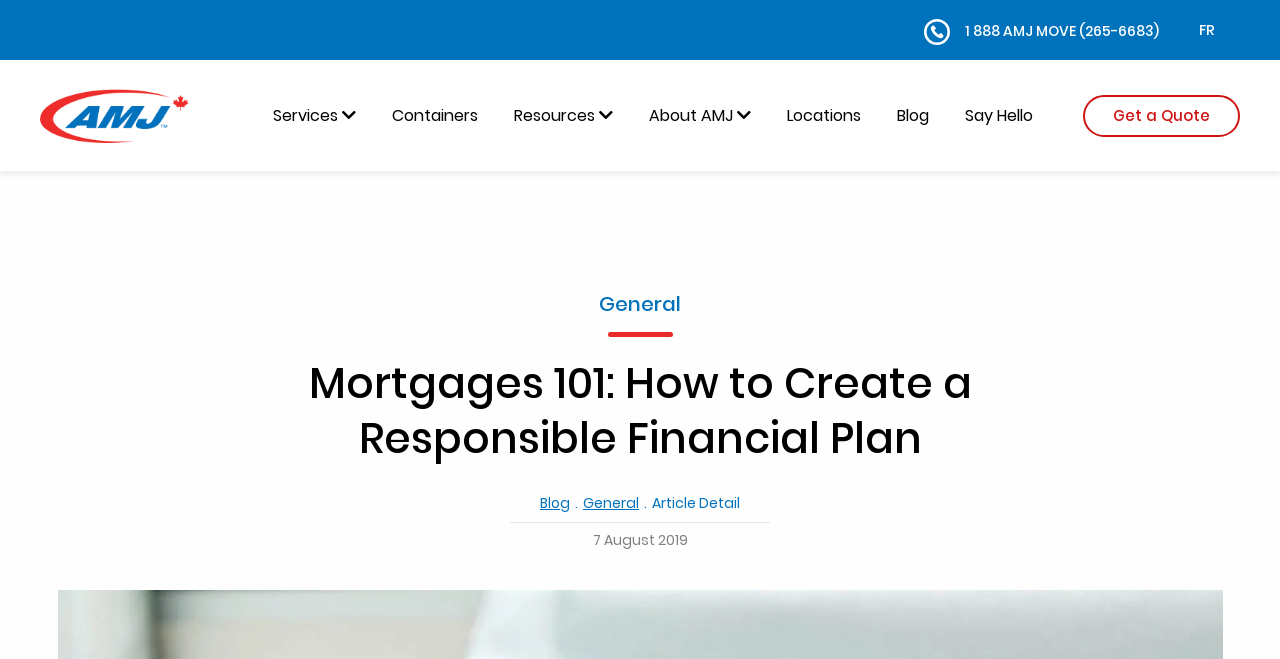Can you identify the bounding box coordinates of the clickable region needed to carry out this instruction: 'Explore the 'About AMJ' section'? The coordinates should be four float numbers within the range of 0 to 1, stated as [left, top, right, bottom].

[0.268, 0.373, 0.442, 0.412]